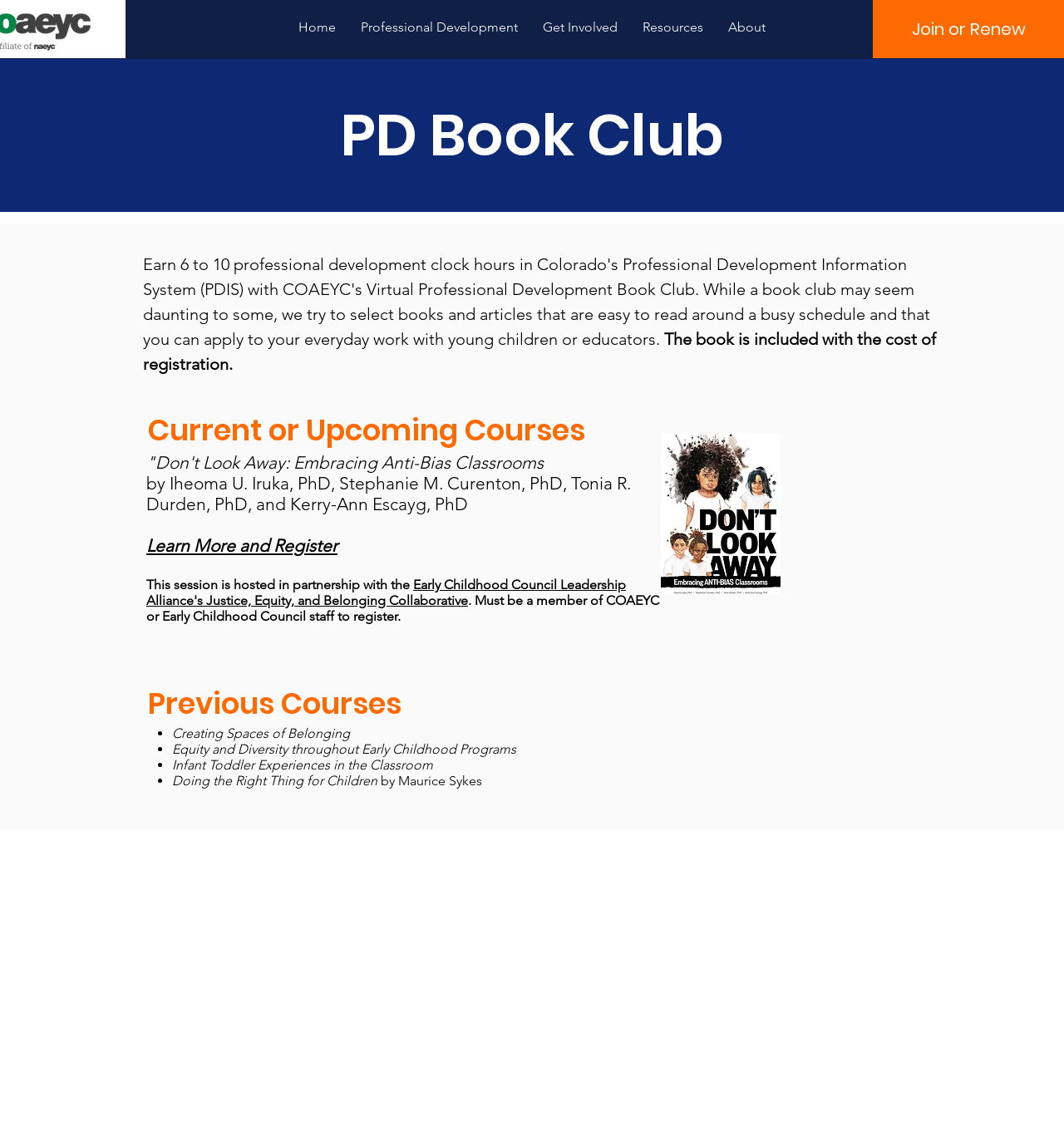What is the title of the current book being discussed?
Please ensure your answer to the question is detailed and covers all necessary aspects.

The title of the current book can be found in the StaticText element with bounding box coordinates [0.138, 0.403, 0.515, 0.422]. The text explicitly states the title of the book, which is 'Don't Look Away: Embracing Anti-Bias Classrooms'.